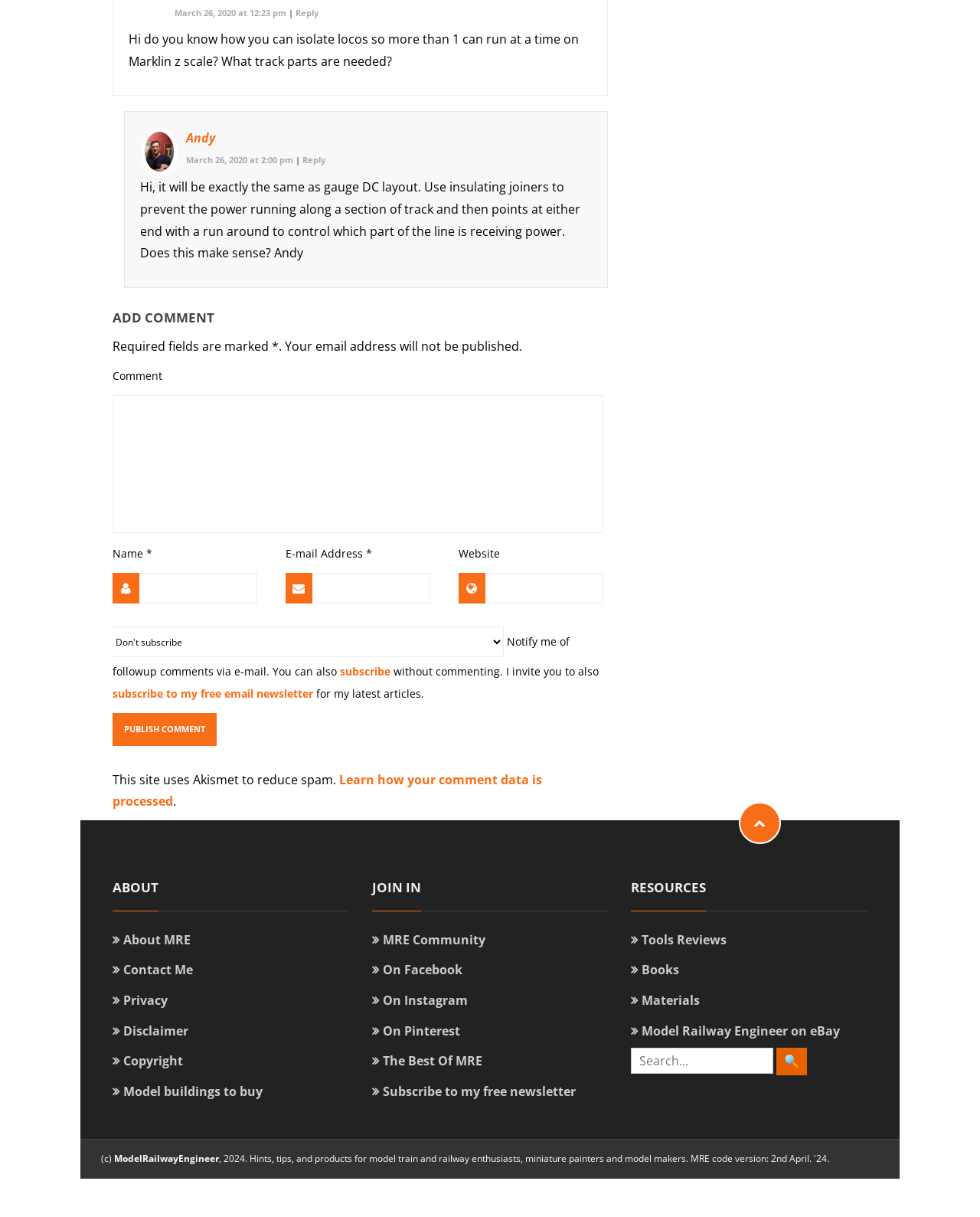Please find the bounding box coordinates of the element that needs to be clicked to perform the following instruction: "Reply to Tim N". The bounding box coordinates should be four float numbers between 0 and 1, represented as [left, top, right, bottom].

[0.301, 0.006, 0.325, 0.015]